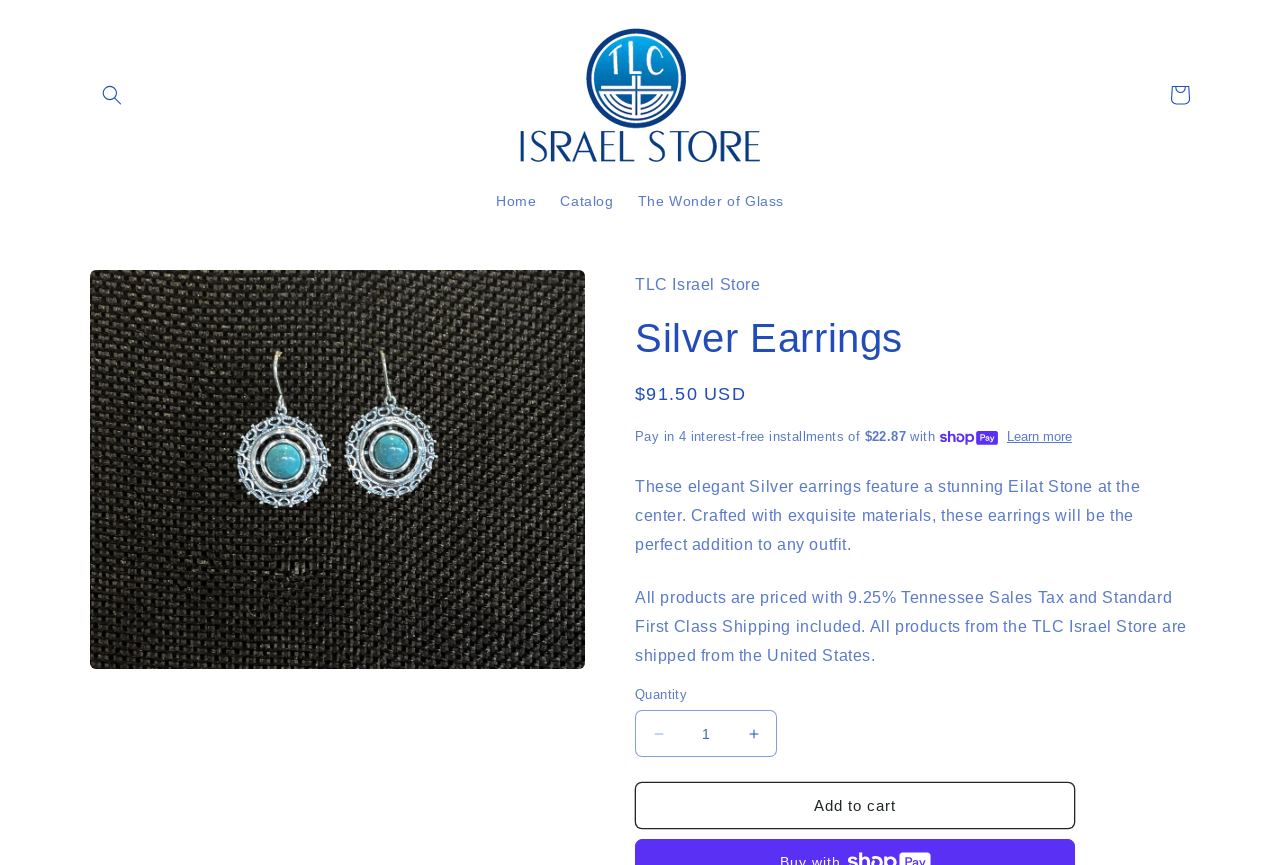Please identify the bounding box coordinates of the area that needs to be clicked to follow this instruction: "Increase quantity for Silver Earrings".

[0.571, 0.821, 0.606, 0.875]